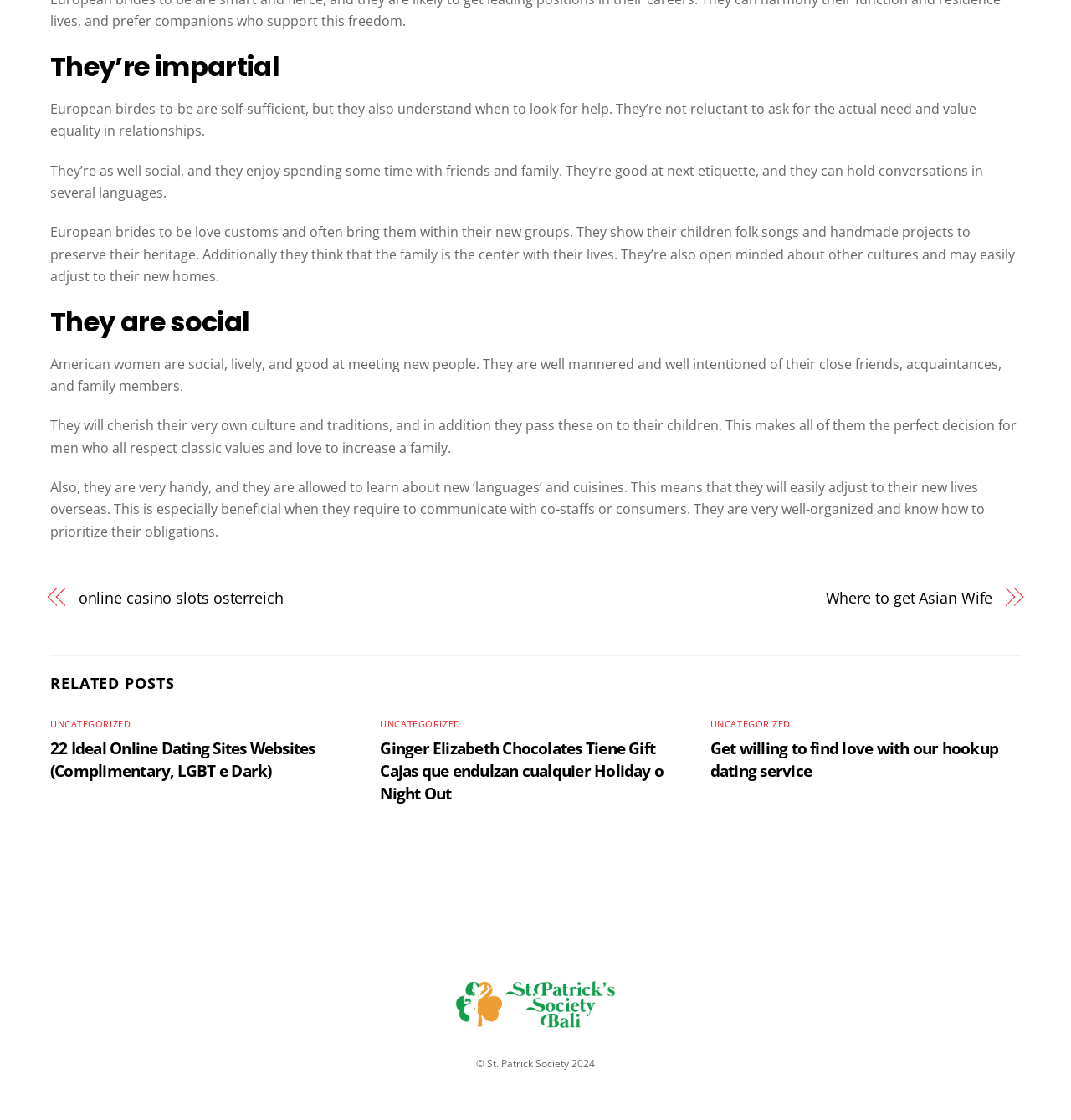Determine the bounding box coordinates for the element that should be clicked to follow this instruction: "Explore 'Ginger Elizabeth Chocolates Tiene Gift Cajas que endulzan cualquier Holiday o Night Out'". The coordinates should be given as four float numbers between 0 and 1, in the format [left, top, right, bottom].

[0.355, 0.658, 0.62, 0.718]